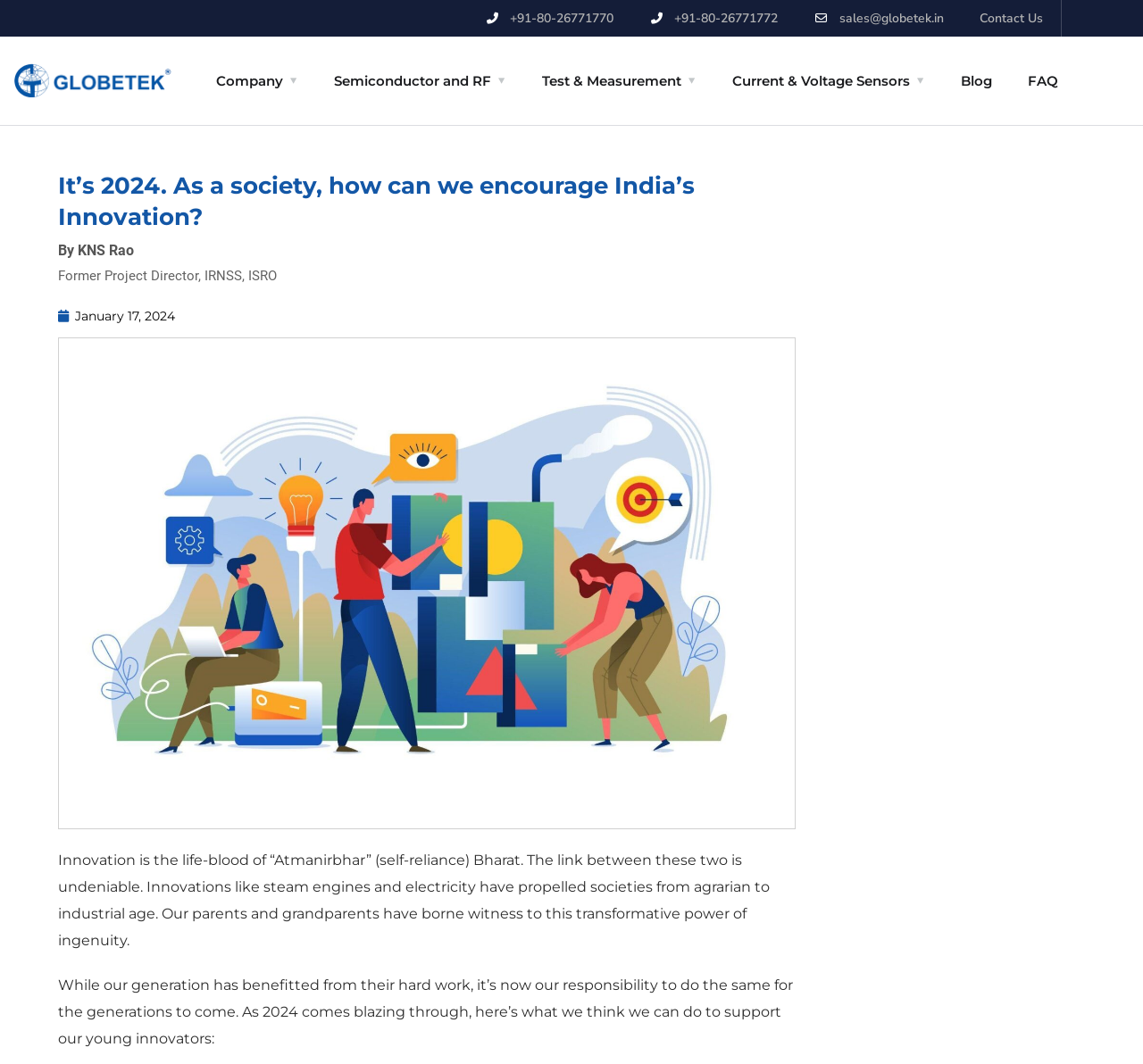Provide a thorough description of this webpage.

This webpage appears to be a blog post or article discussing innovation in India. At the top, there are several links to contact information, including phone numbers and an email address, as well as a "Contact Us" link. To the left of these links is the company logo, Globetek, accompanied by an image.

Below the contact information, there is a navigation menu with links to various sections of the website, including "Company", "Semiconductor and RF", "Test & Measurement", "Current & Voltage Sensors", "Blog", and "FAQ".

The main content of the webpage begins with a heading that asks, "It’s 2024. As a society, how can we encourage India’s Innovation?" This is followed by the author's name, KNS Rao, who is identified as the Former Project Director, IRNSS, ISRO. The date of the post, January 17, 2024, is also displayed.

To the right of the author's information is an image of KNS Rao. The main article text begins below this, discussing the importance of innovation in India's development, citing examples such as steam engines and electricity. The text then shifts to the responsibility of the current generation to support young innovators.

There are a total of 5 links to contact information, 7 links in the navigation menu, 1 company logo with an image, 1 image of the author, and 2 blocks of article text.